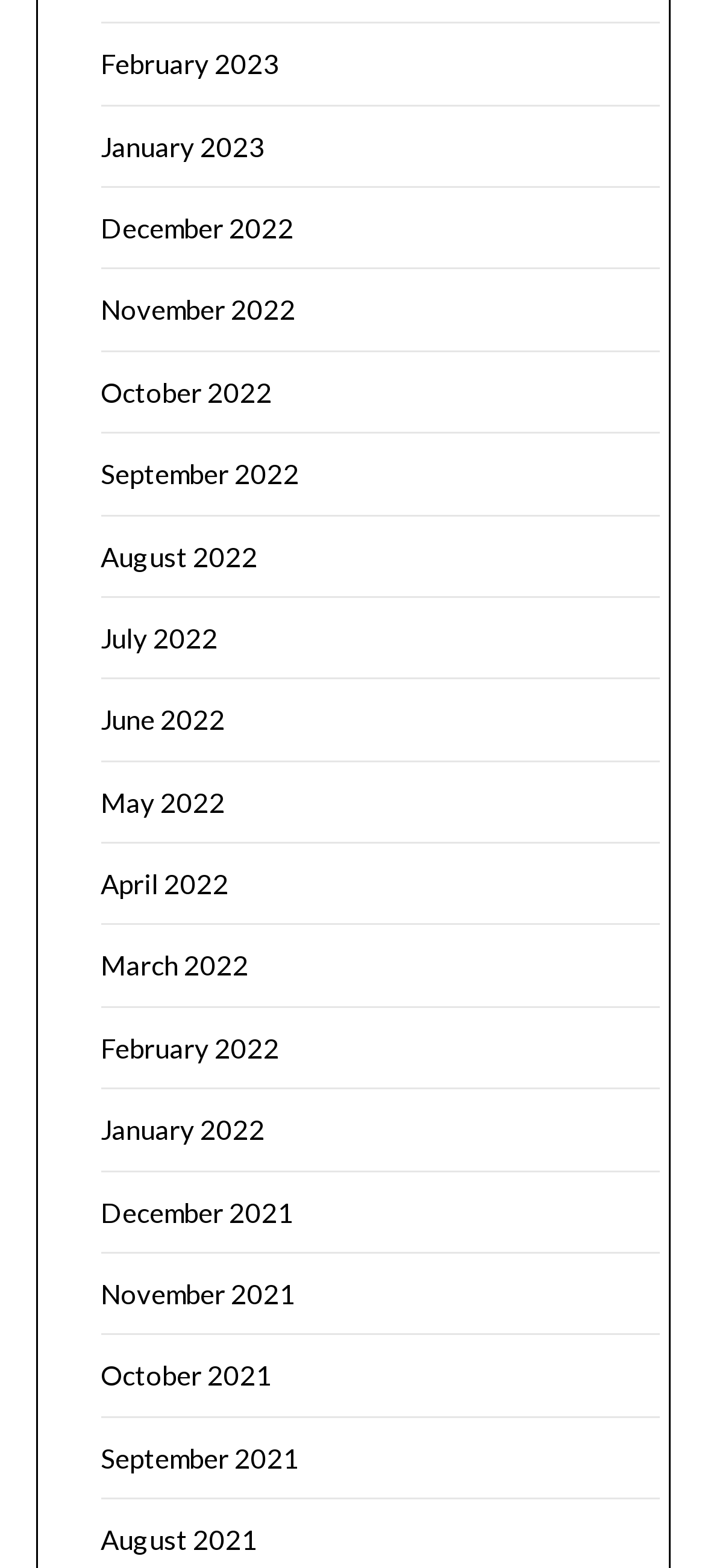What is the pattern of the months listed?
Please provide a single word or phrase based on the screenshot.

Monthly archives